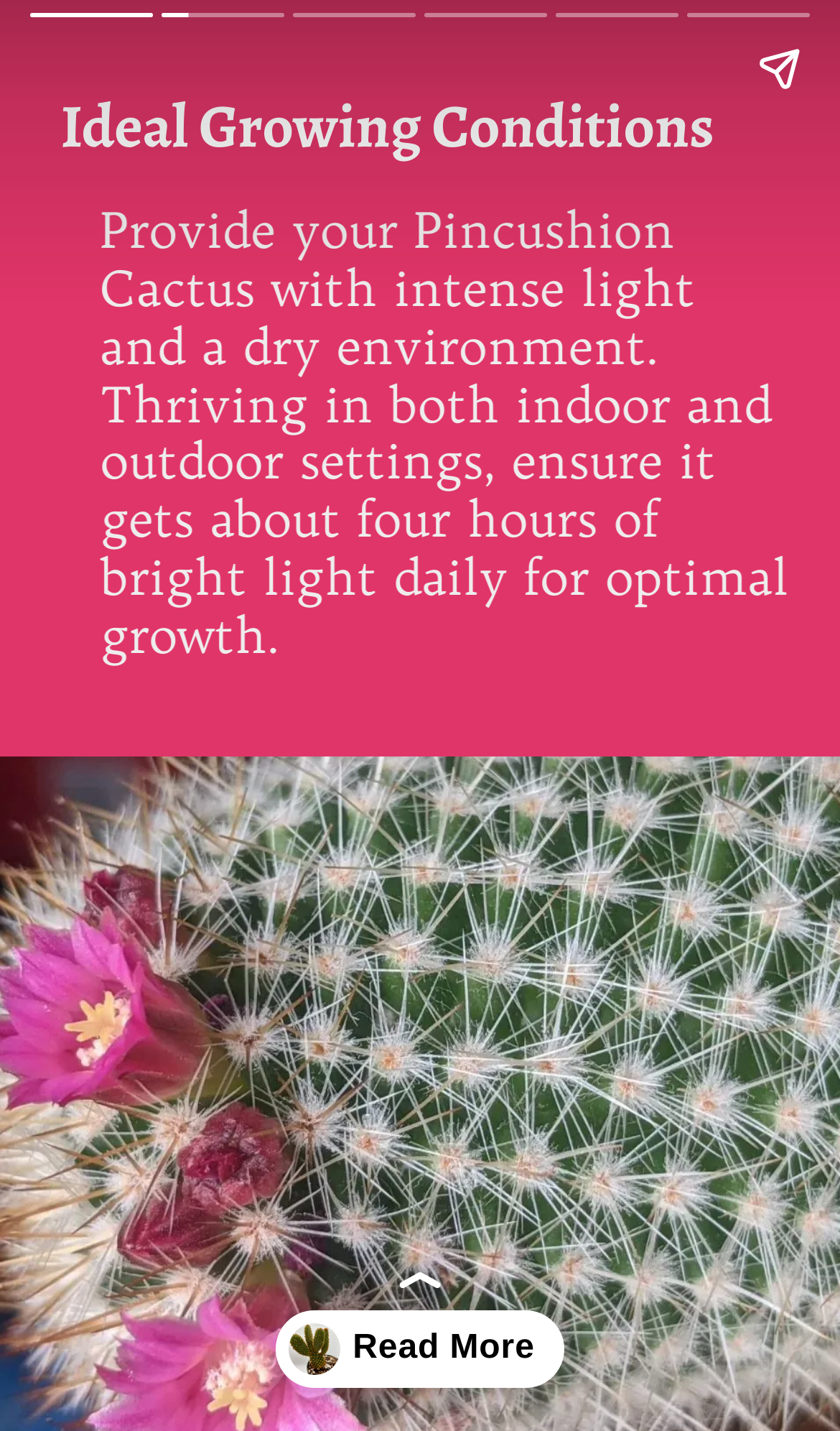Please give a succinct answer using a single word or phrase:
What is the function of the 'Previous page' and 'Next page' buttons?

Navigation